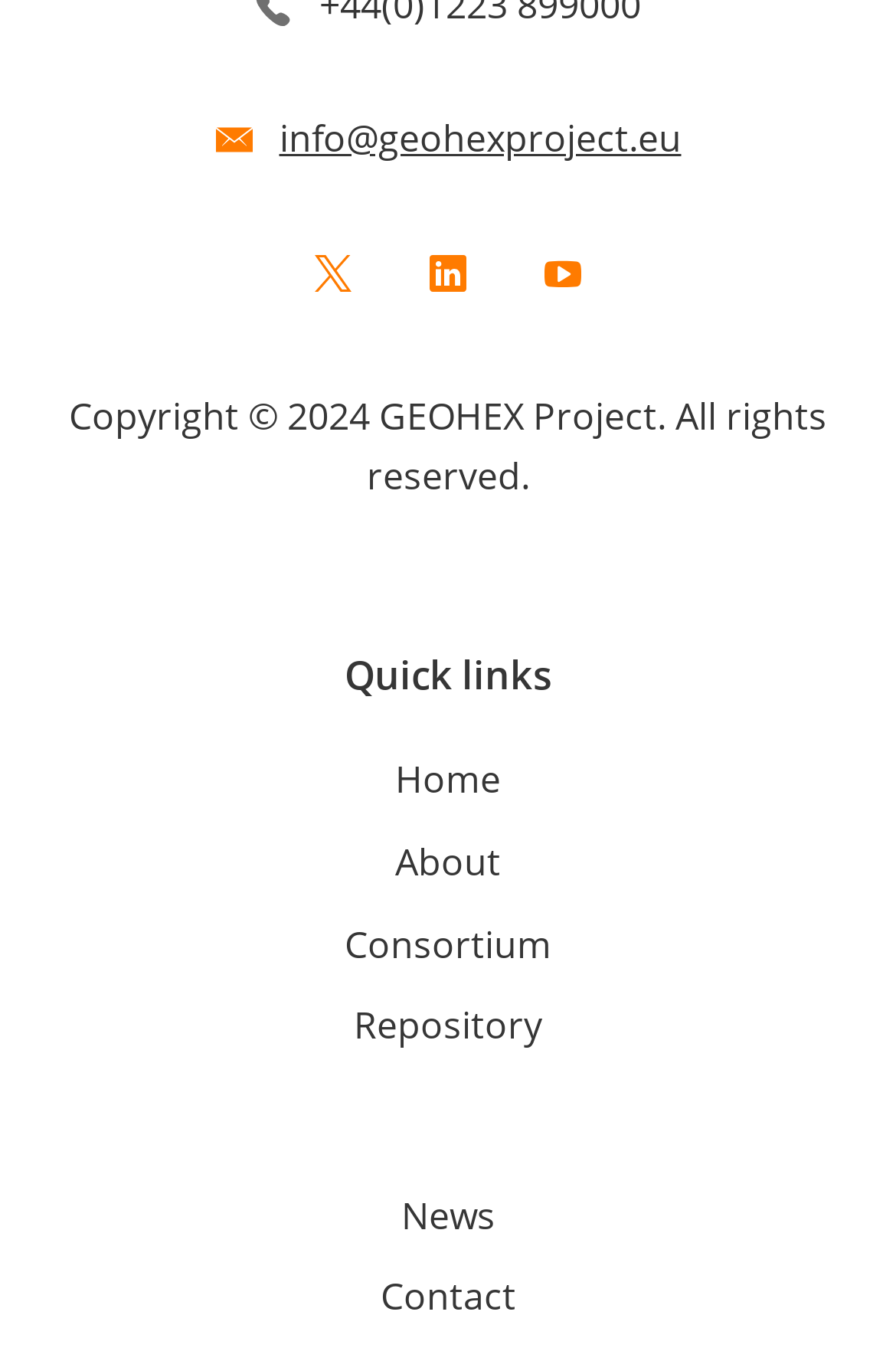How many quick links are there?
Please give a detailed and elaborate answer to the question based on the image.

I counted the number of link elements under the heading 'Quick links', which are Home, About, Consortium, Repository, News, and Contact.